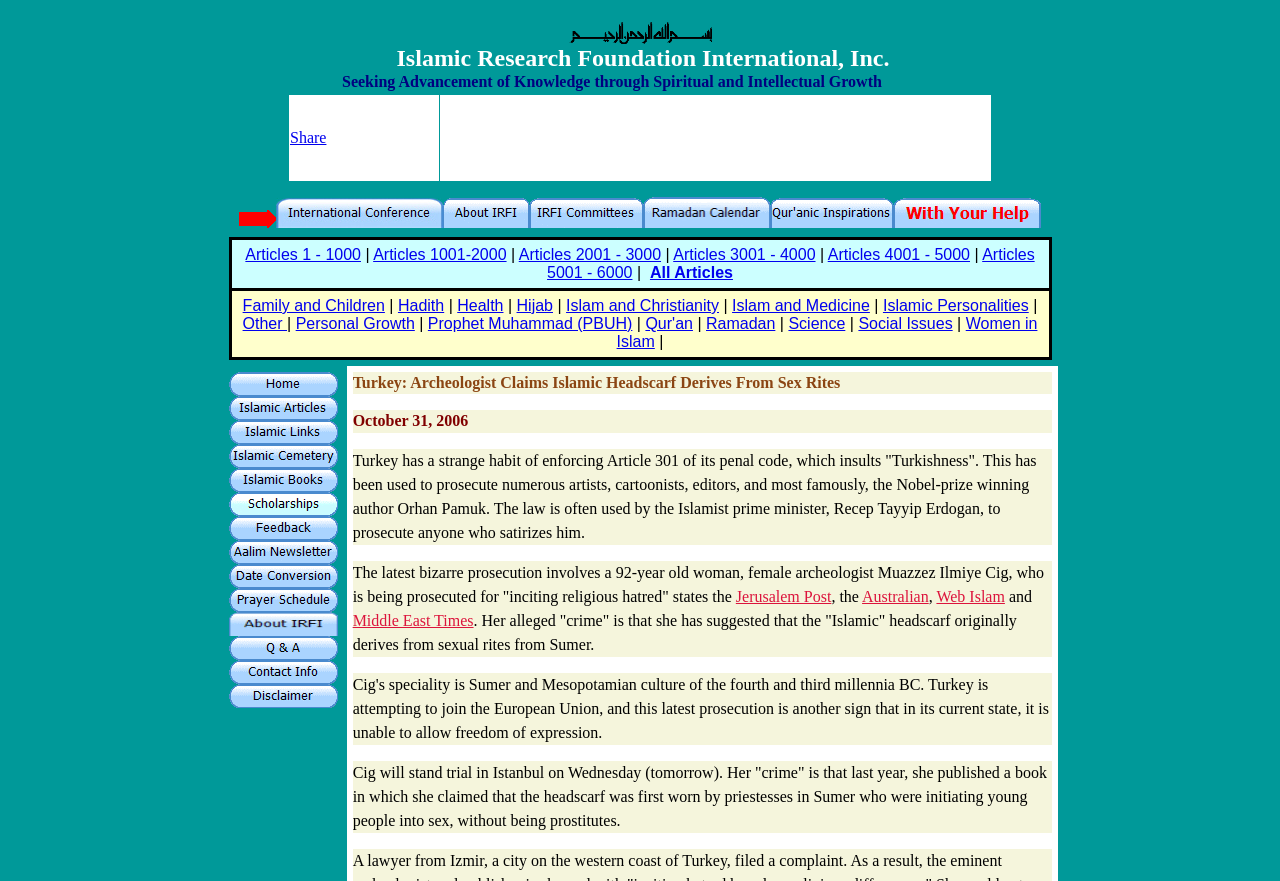Please identify the bounding box coordinates of the clickable area that will allow you to execute the instruction: "Visit the Home page".

[0.179, 0.434, 0.264, 0.453]